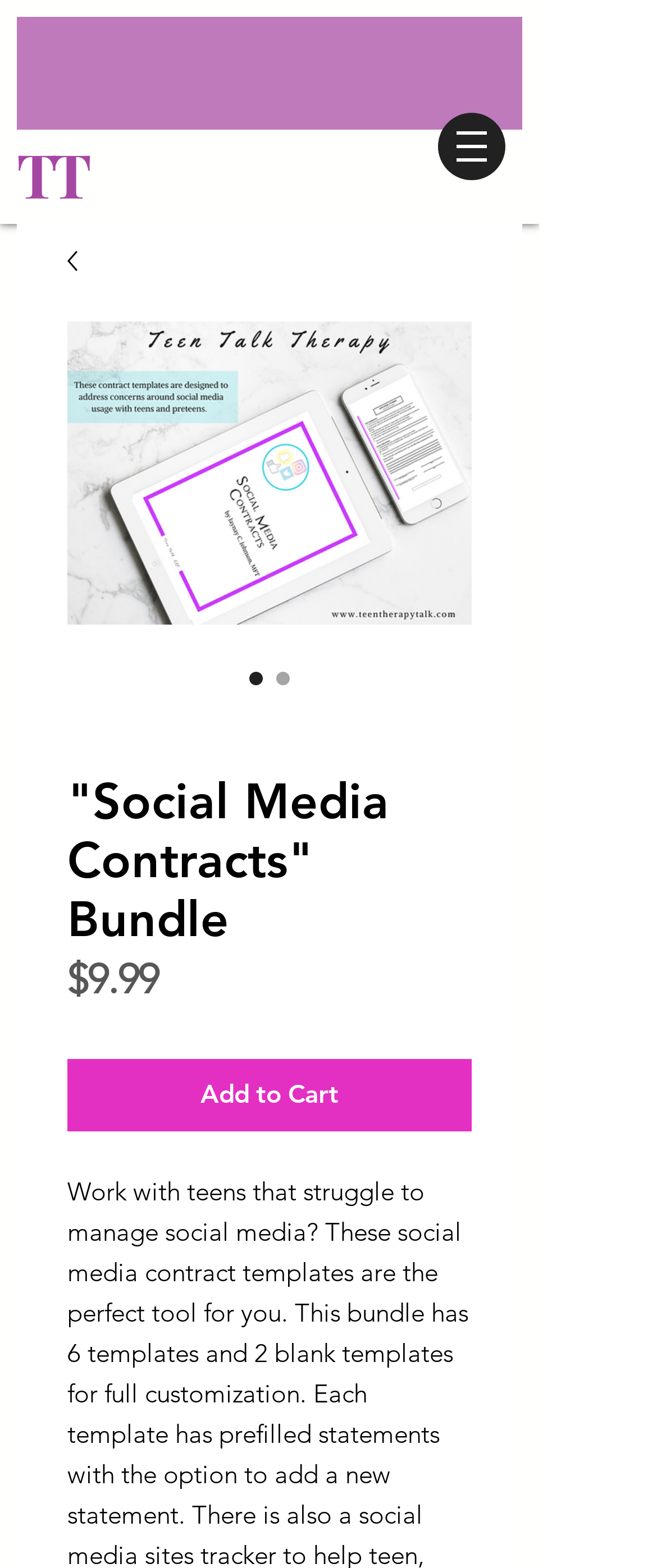Please reply to the following question with a single word or a short phrase:
What is the purpose of the radio buttons?

To select options